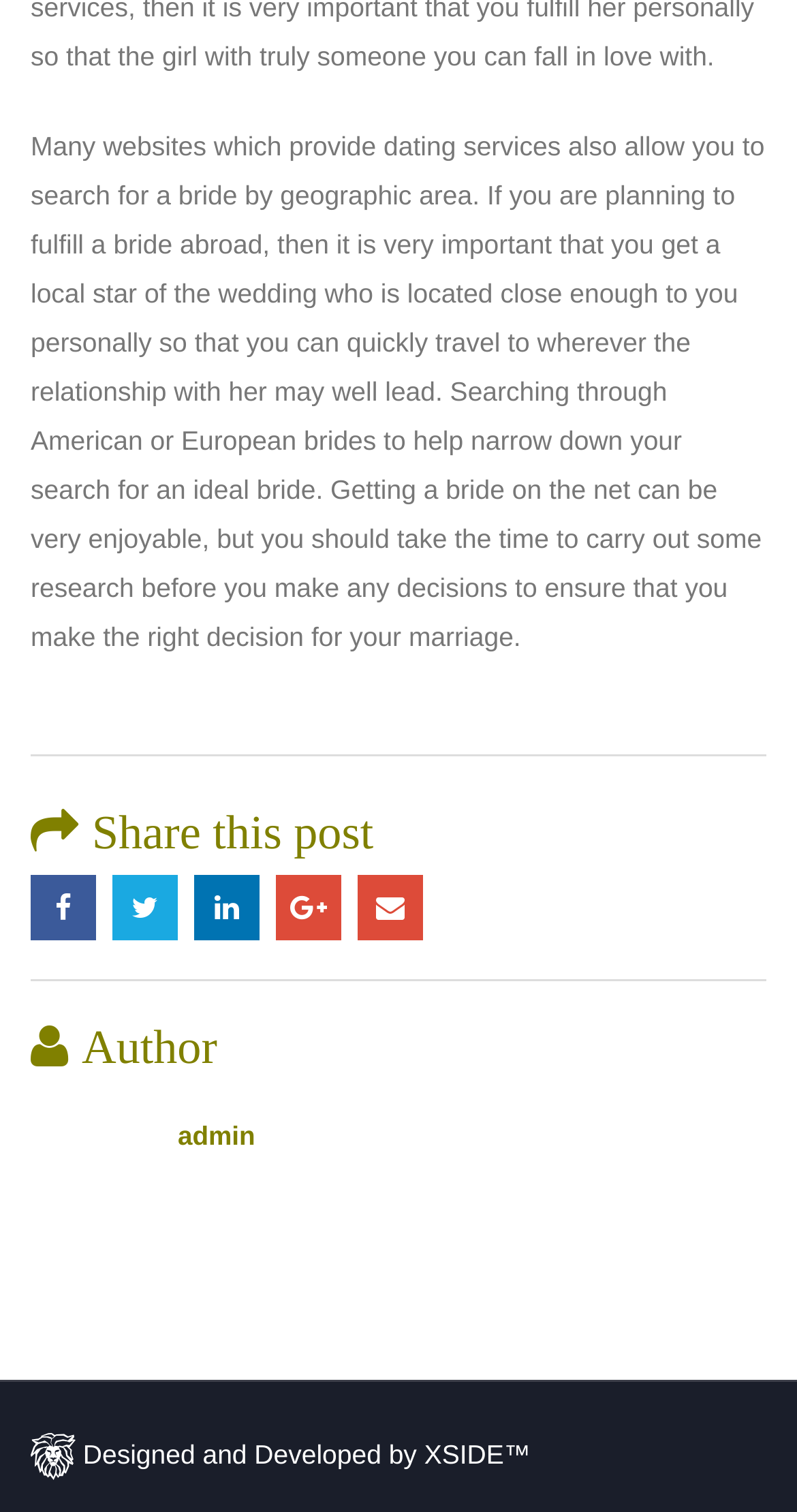Given the description of a UI element: "Designed and Developed by XSIDE™", identify the bounding box coordinates of the matching element in the webpage screenshot.

[0.038, 0.954, 0.666, 0.971]